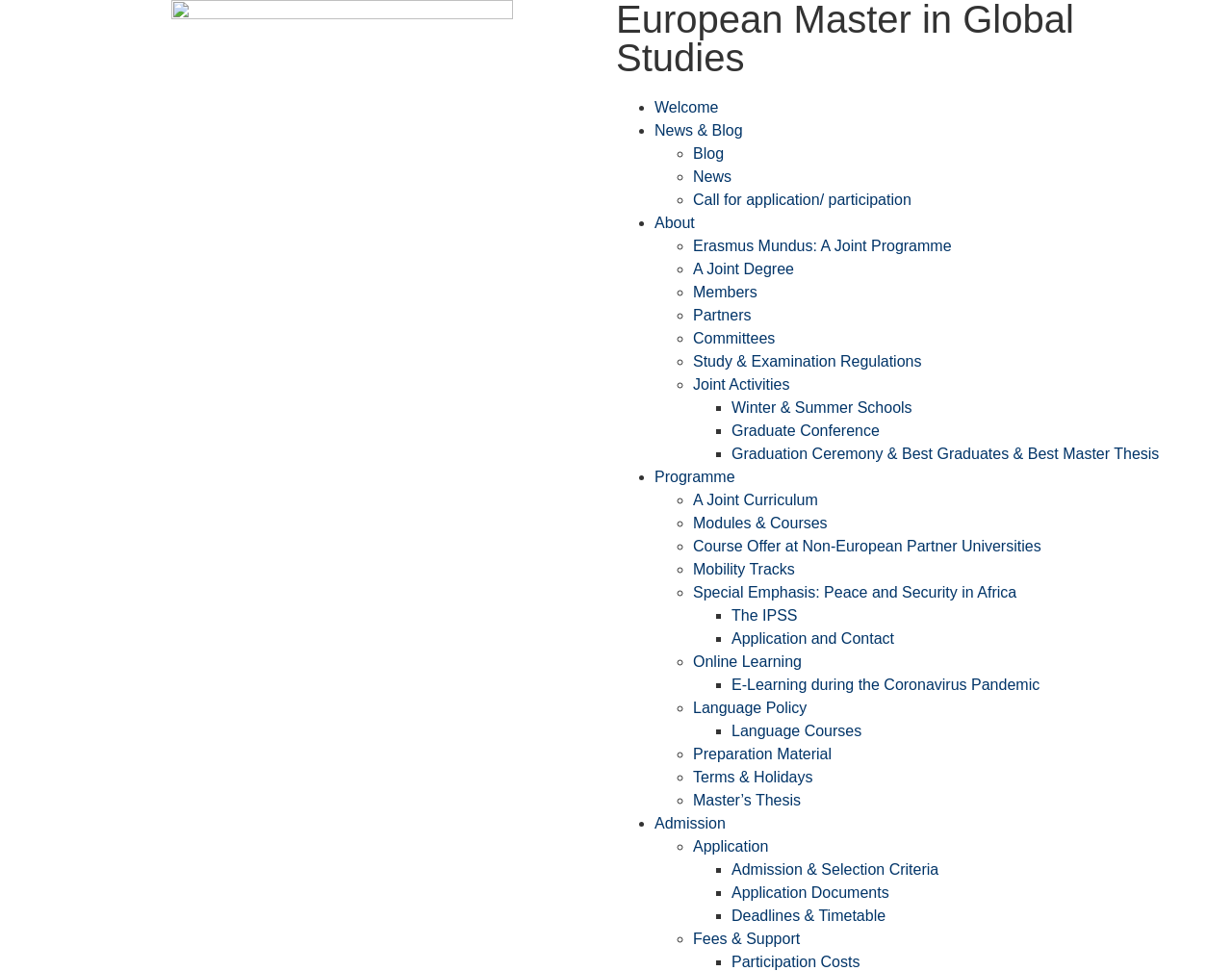Using the provided element description: "Language Policy", determine the bounding box coordinates of the corresponding UI element in the screenshot.

[0.562, 0.721, 0.655, 0.737]